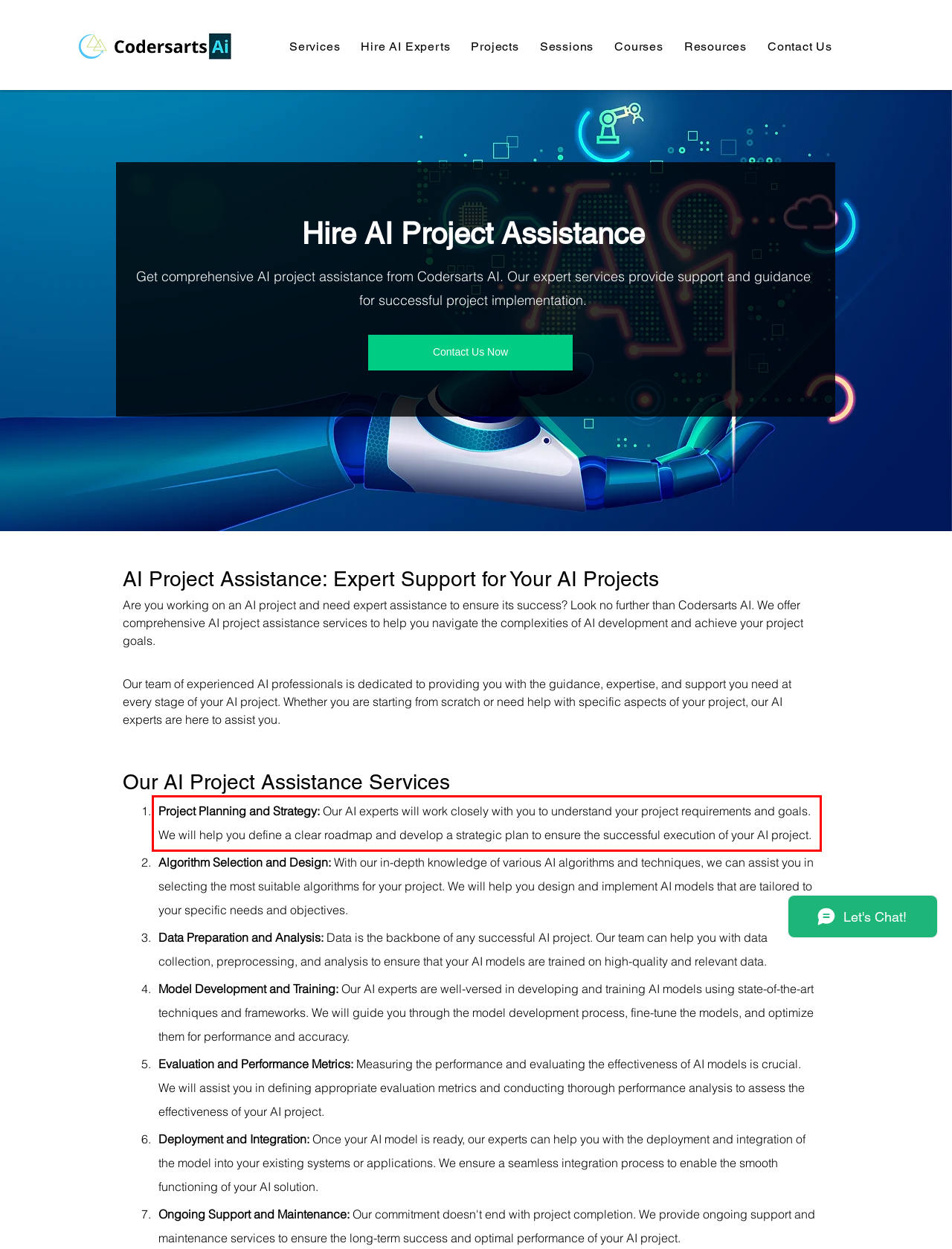You have a screenshot of a webpage, and there is a red bounding box around a UI element. Utilize OCR to extract the text within this red bounding box.

Project Planning and Strategy: Our AI experts will work closely with you to understand your project requirements and goals. We will help you define a clear roadmap and develop a strategic plan to ensure the successful execution of your AI project.